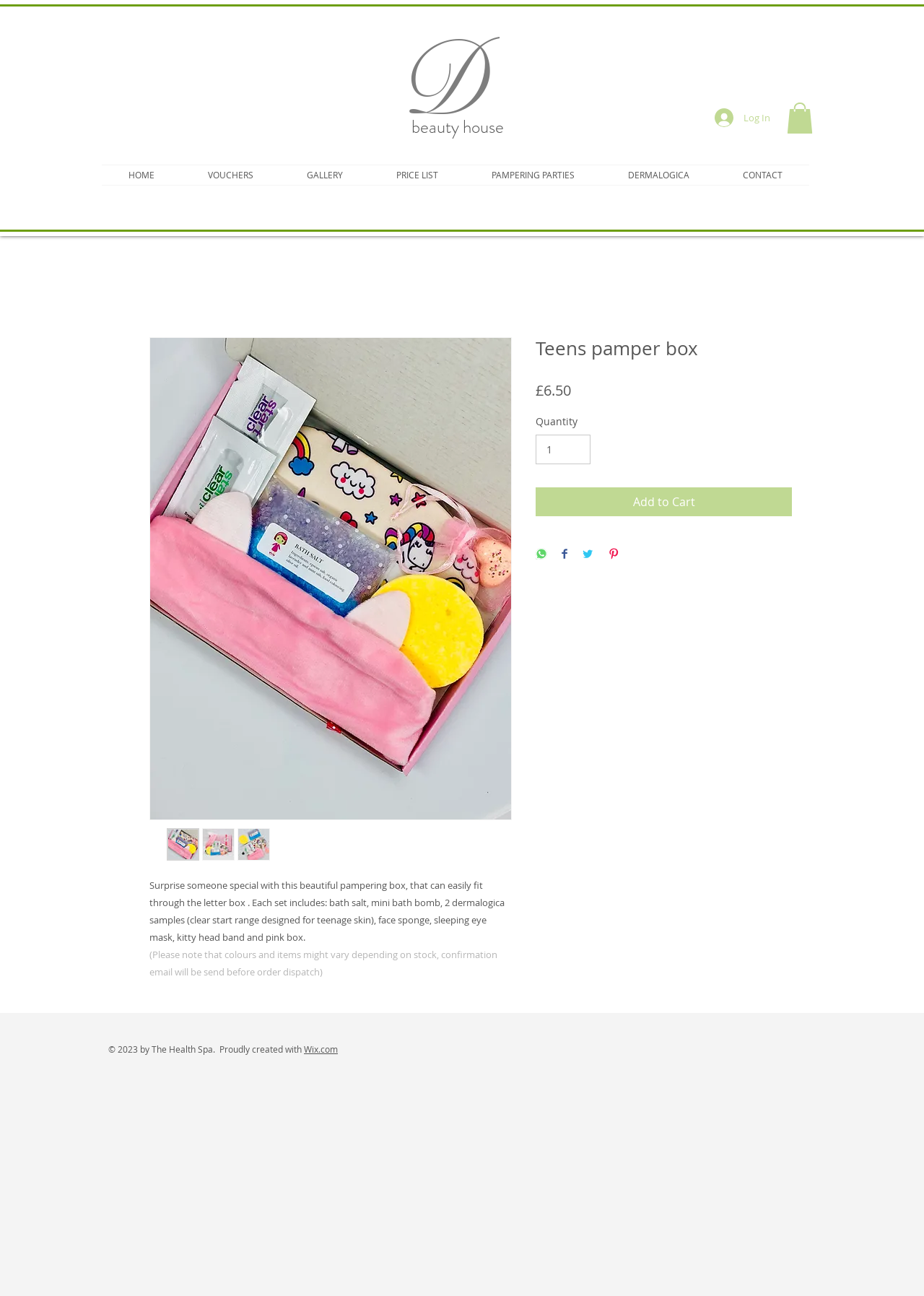Pinpoint the bounding box coordinates of the element that must be clicked to accomplish the following instruction: "Add the Teens pamper box to Cart". The coordinates should be in the format of four float numbers between 0 and 1, i.e., [left, top, right, bottom].

[0.58, 0.376, 0.857, 0.398]